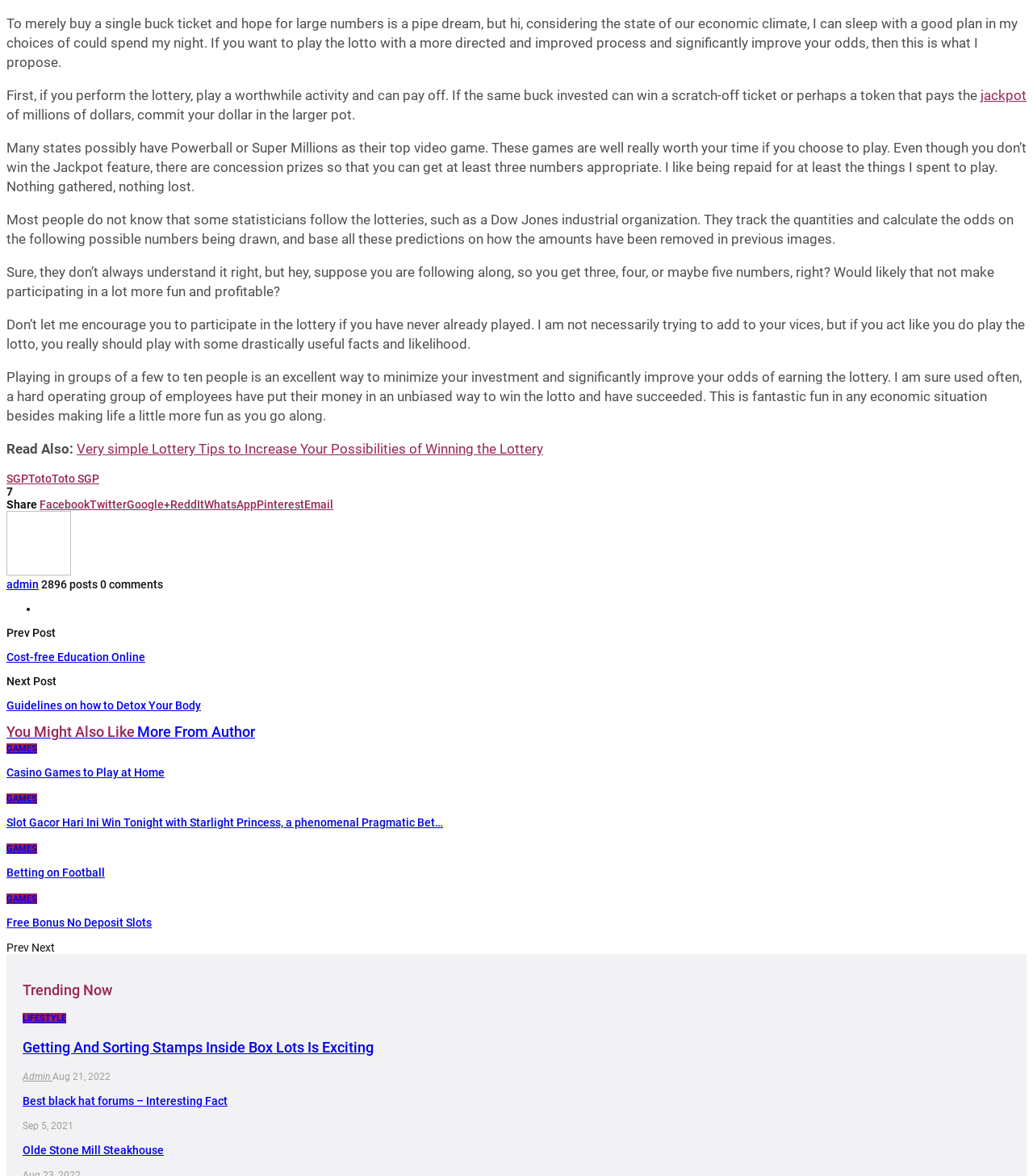Could you indicate the bounding box coordinates of the region to click in order to complete this instruction: "Visit the previous post about free education online".

[0.006, 0.406, 0.141, 0.417]